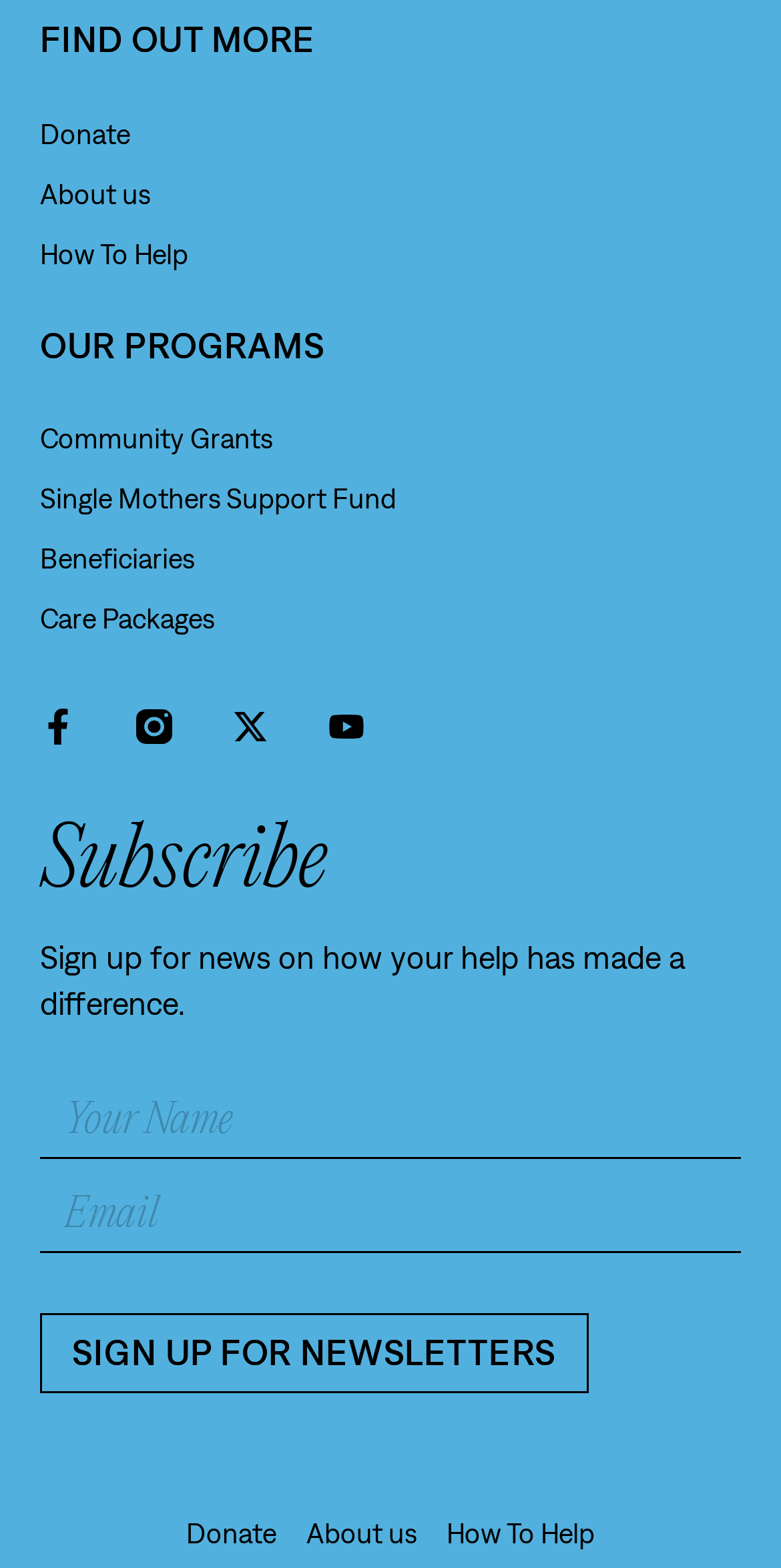Reply to the question with a single word or phrase:
How can I stay updated about the charity's work?

Subscribe to newsletters